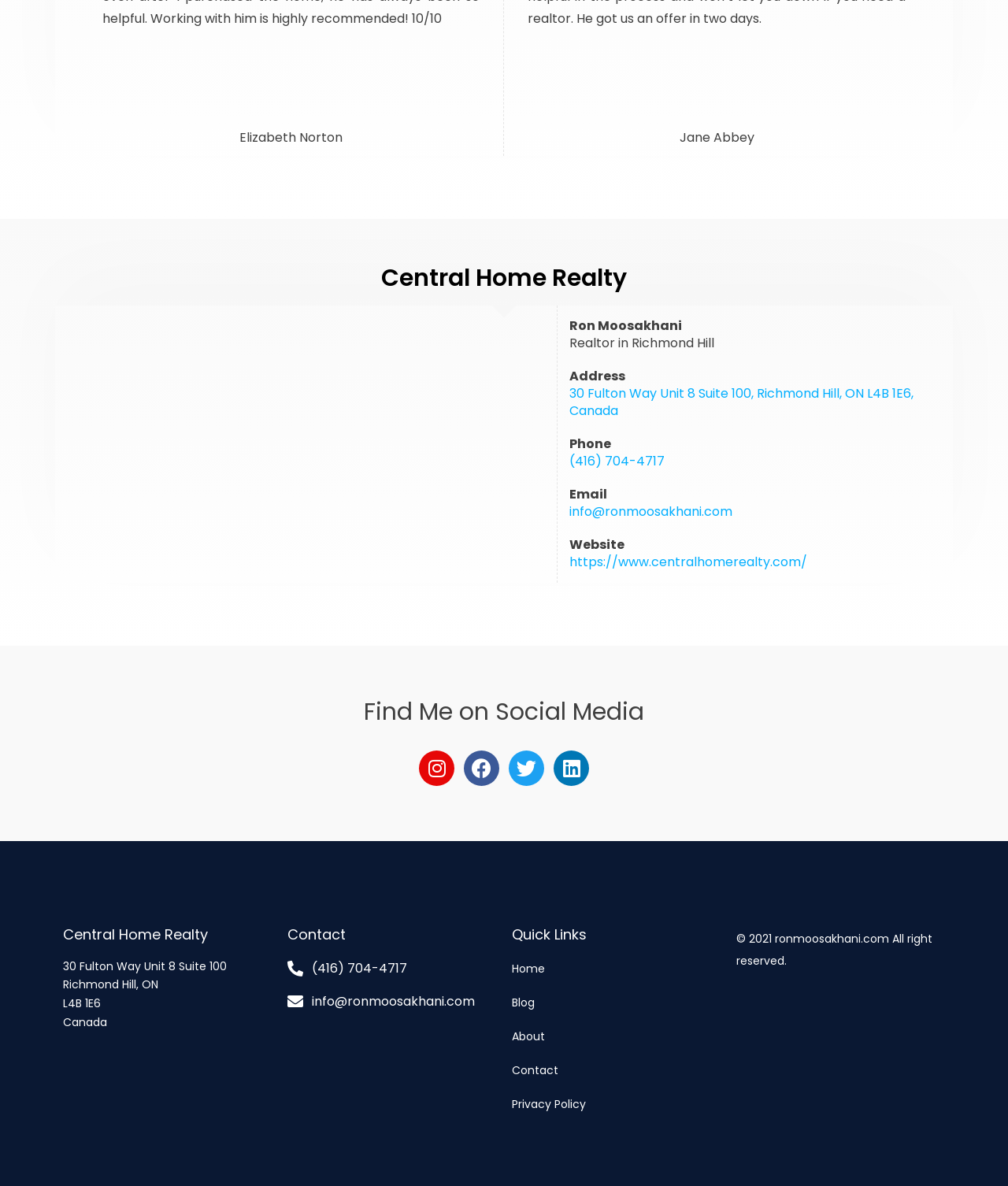Given the description: "About", determine the bounding box coordinates of the UI element. The coordinates should be formatted as four float numbers between 0 and 1, [left, top, right, bottom].

[0.508, 0.864, 0.715, 0.883]